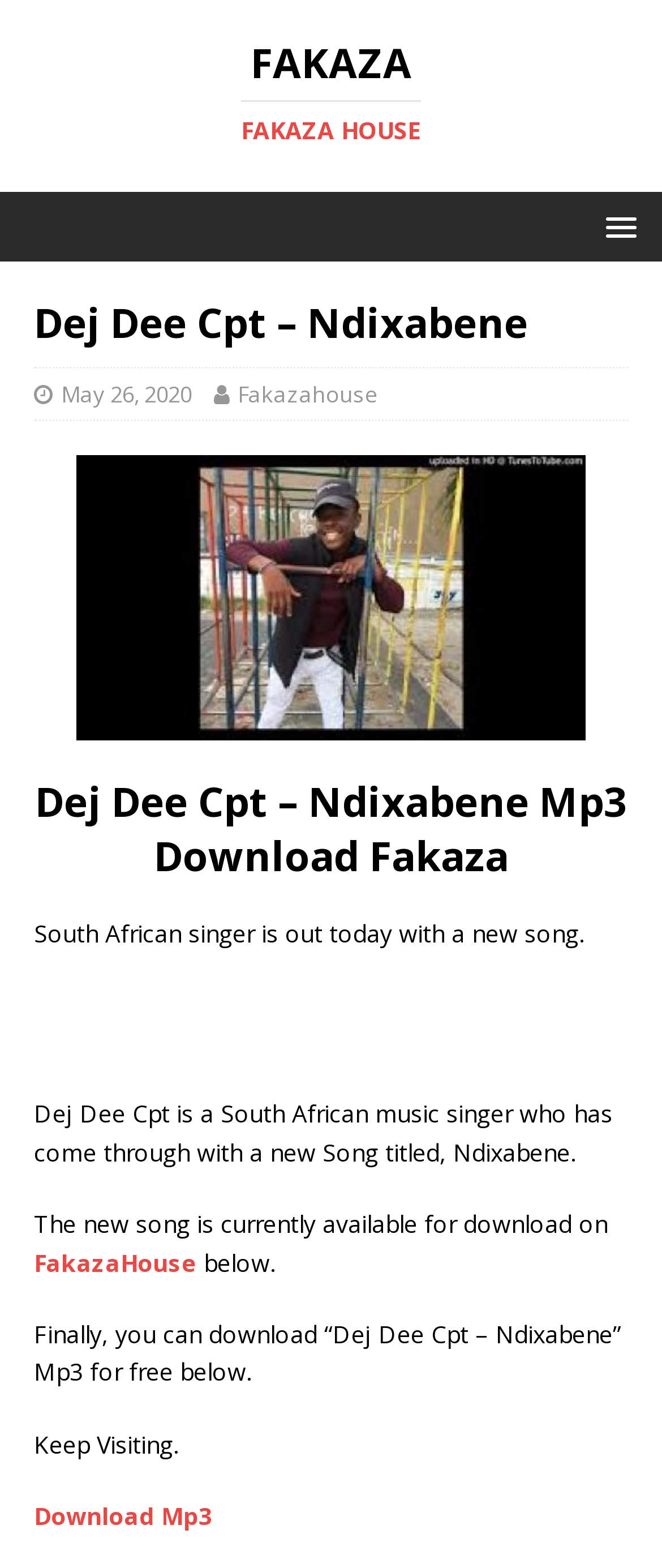What is the genre of music associated with Dej Dee Cpt?
Based on the image, give a concise answer in the form of a single word or short phrase.

House